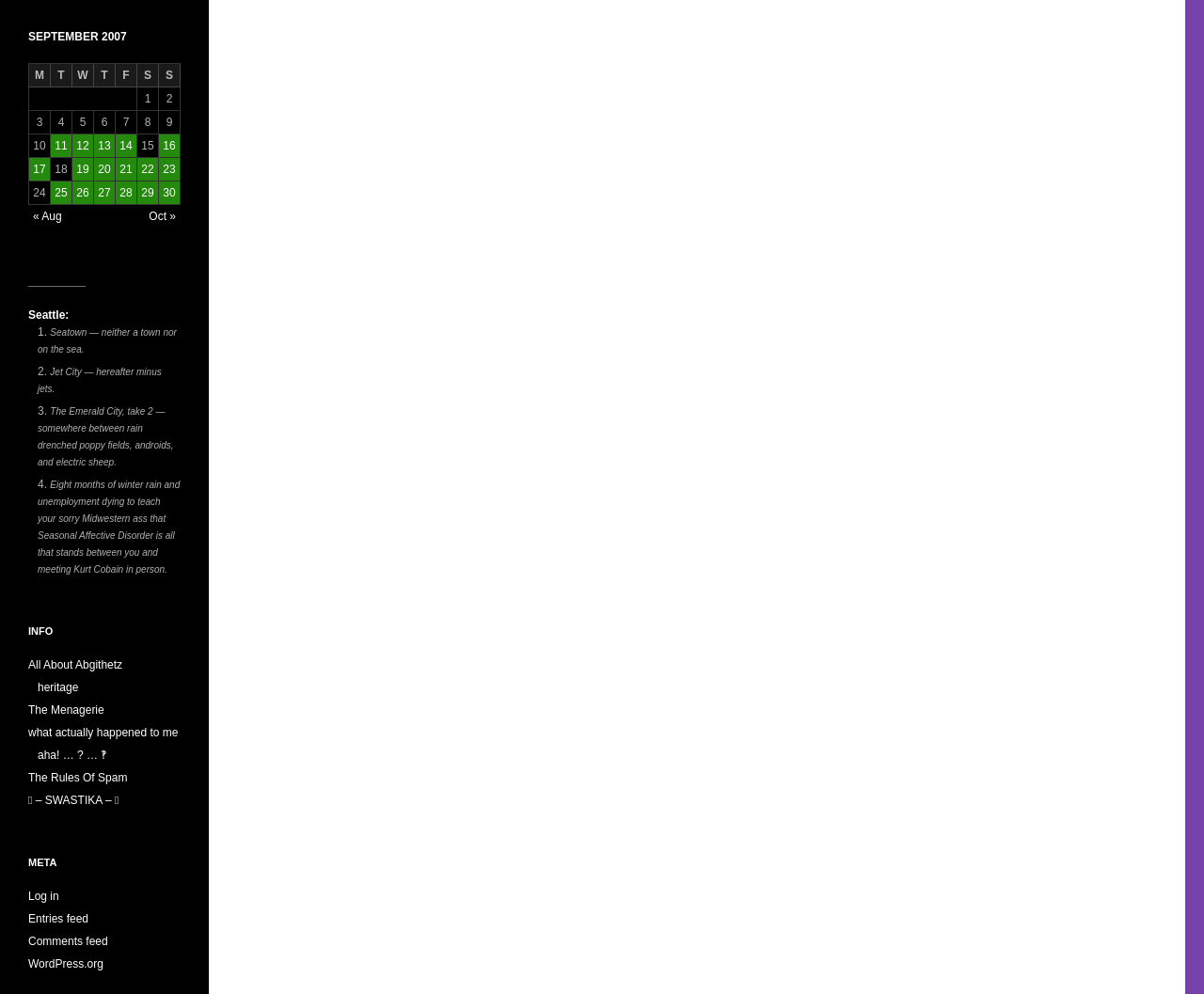What is the title of the section below the table?
Analyze the image and deliver a detailed answer to the question.

The section below the table has a heading with the title '__________' which is likely a separator or a title for the section.